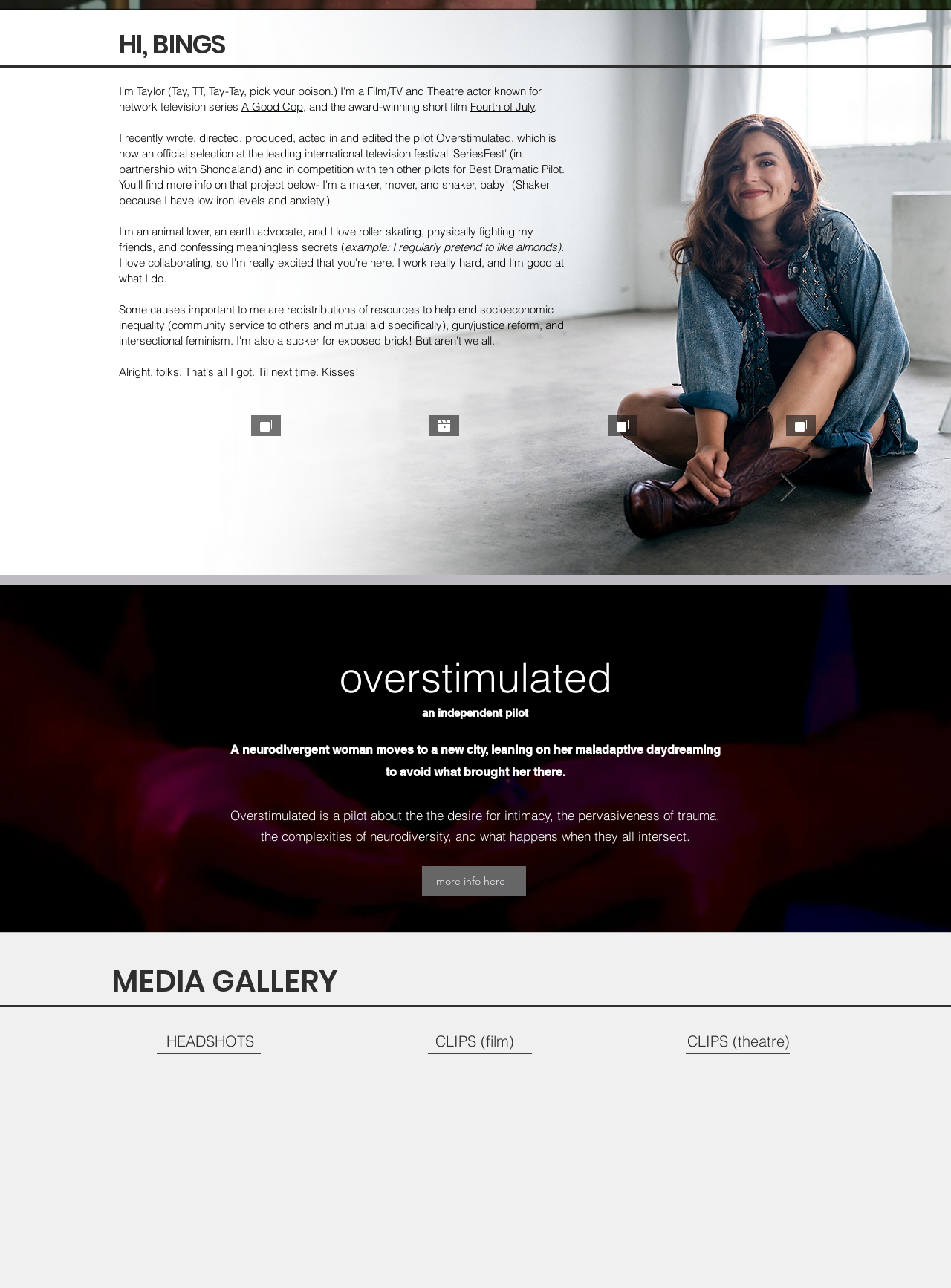Identify the bounding box for the described UI element: "parent_node: Search name="s"".

None